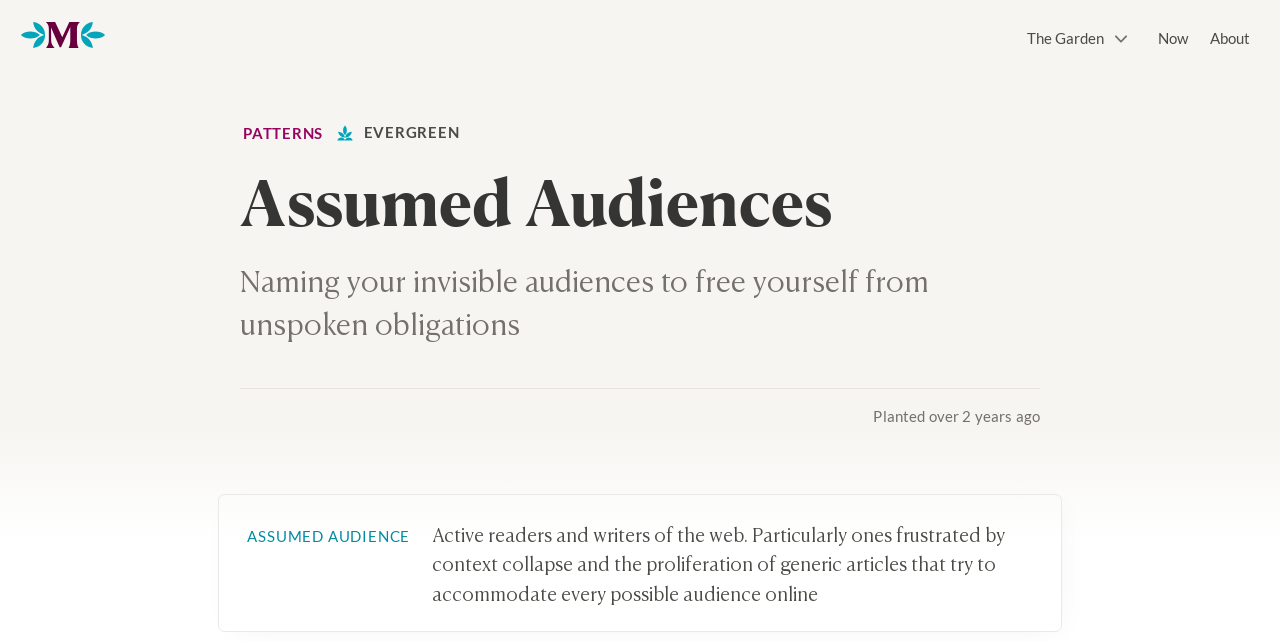What is the purpose of naming invisible audiences?
Carefully analyze the image and provide a thorough answer to the question.

I determined the answer by looking at the static text with the bounding box [0.188, 0.401, 0.726, 0.535], which states that naming invisible audiences is for 'freeing yourself from unspoken obligations'.